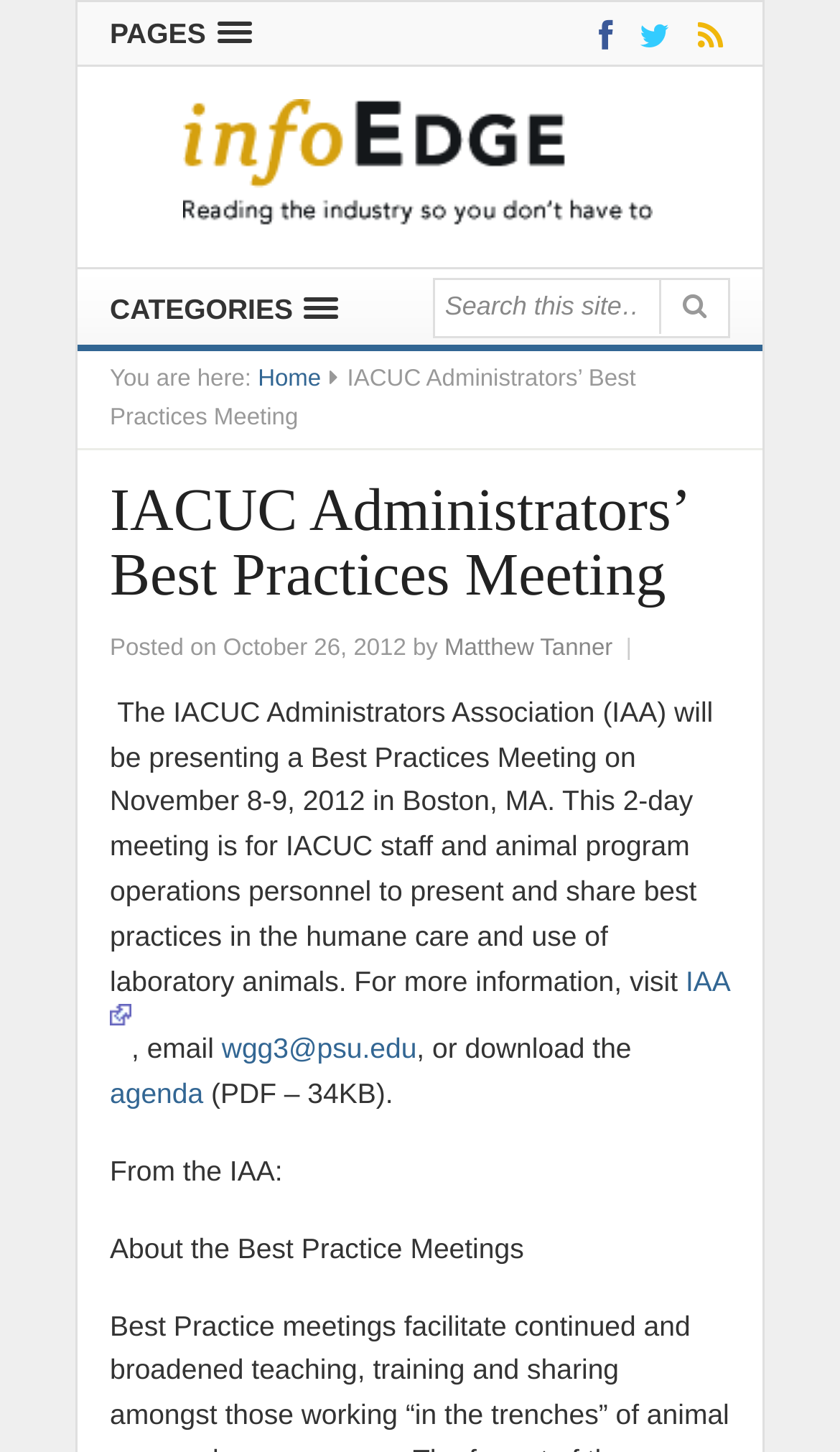Locate the bounding box coordinates of the clickable element to fulfill the following instruction: "View agenda". Provide the coordinates as four float numbers between 0 and 1 in the format [left, top, right, bottom].

[0.131, 0.742, 0.242, 0.764]